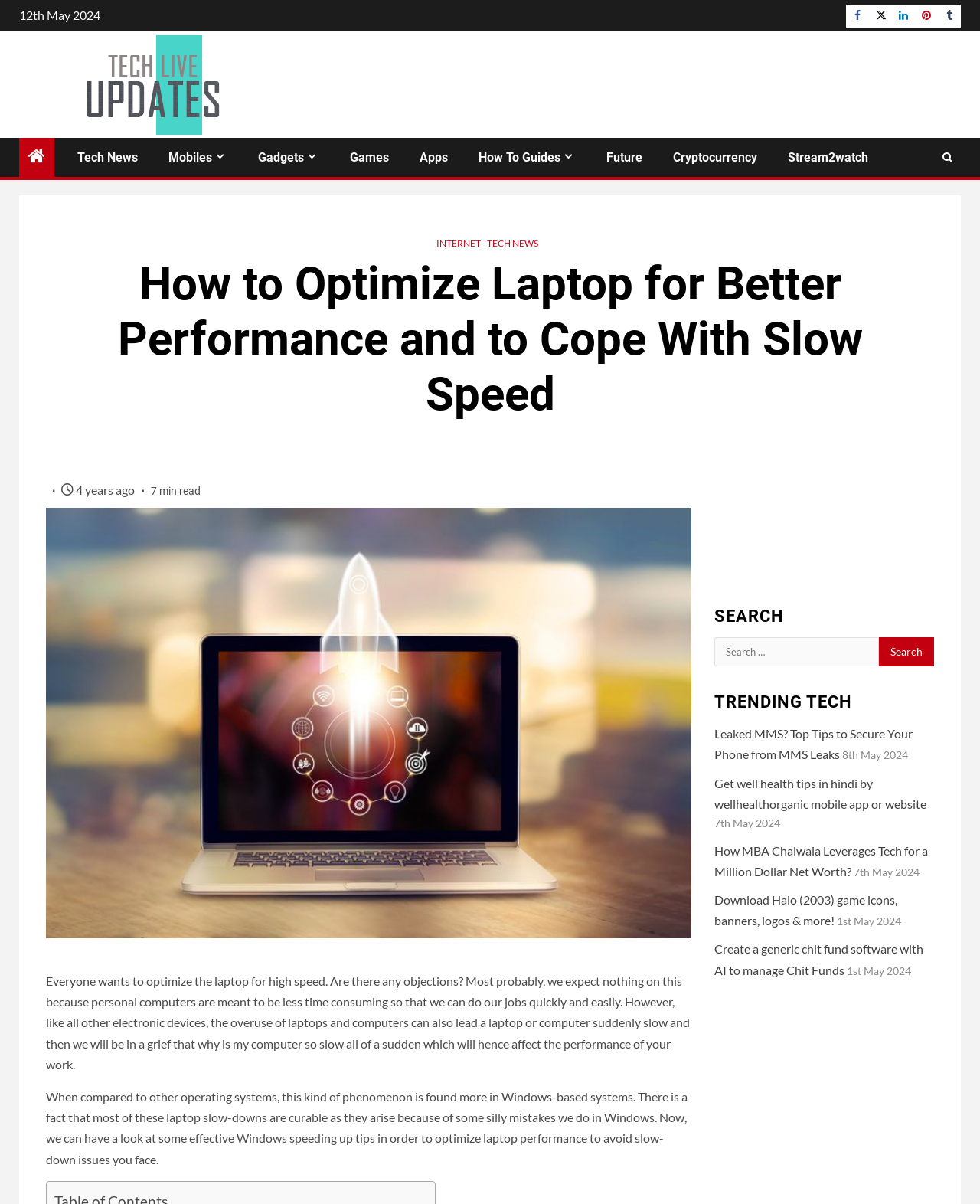Please provide a brief answer to the following inquiry using a single word or phrase:
What is the date of the article?

12th May 2024